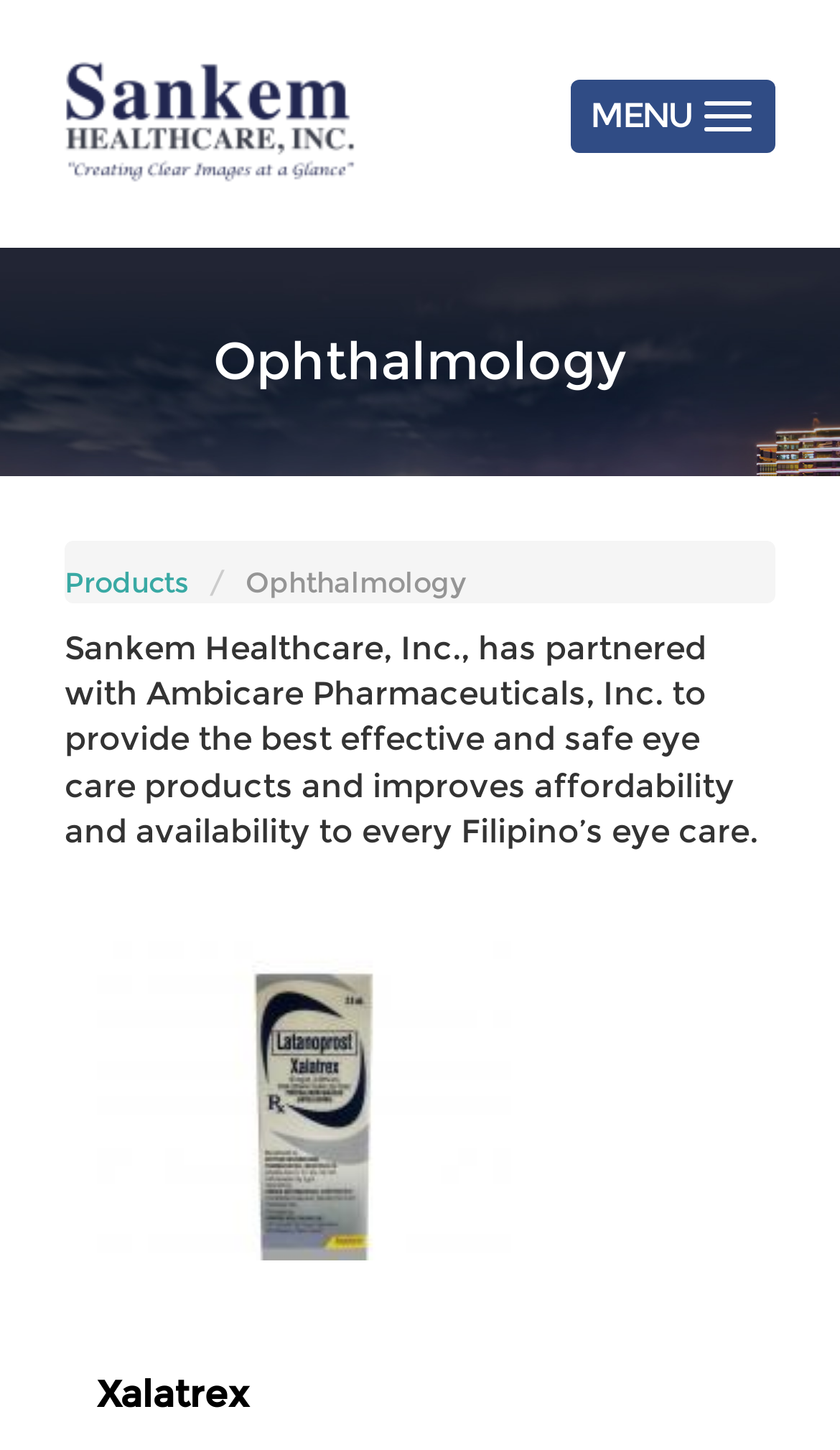Determine the bounding box coordinates for the UI element matching this description: "parent_node: MENU title="Home"".

[0.038, 0.042, 0.462, 0.126]